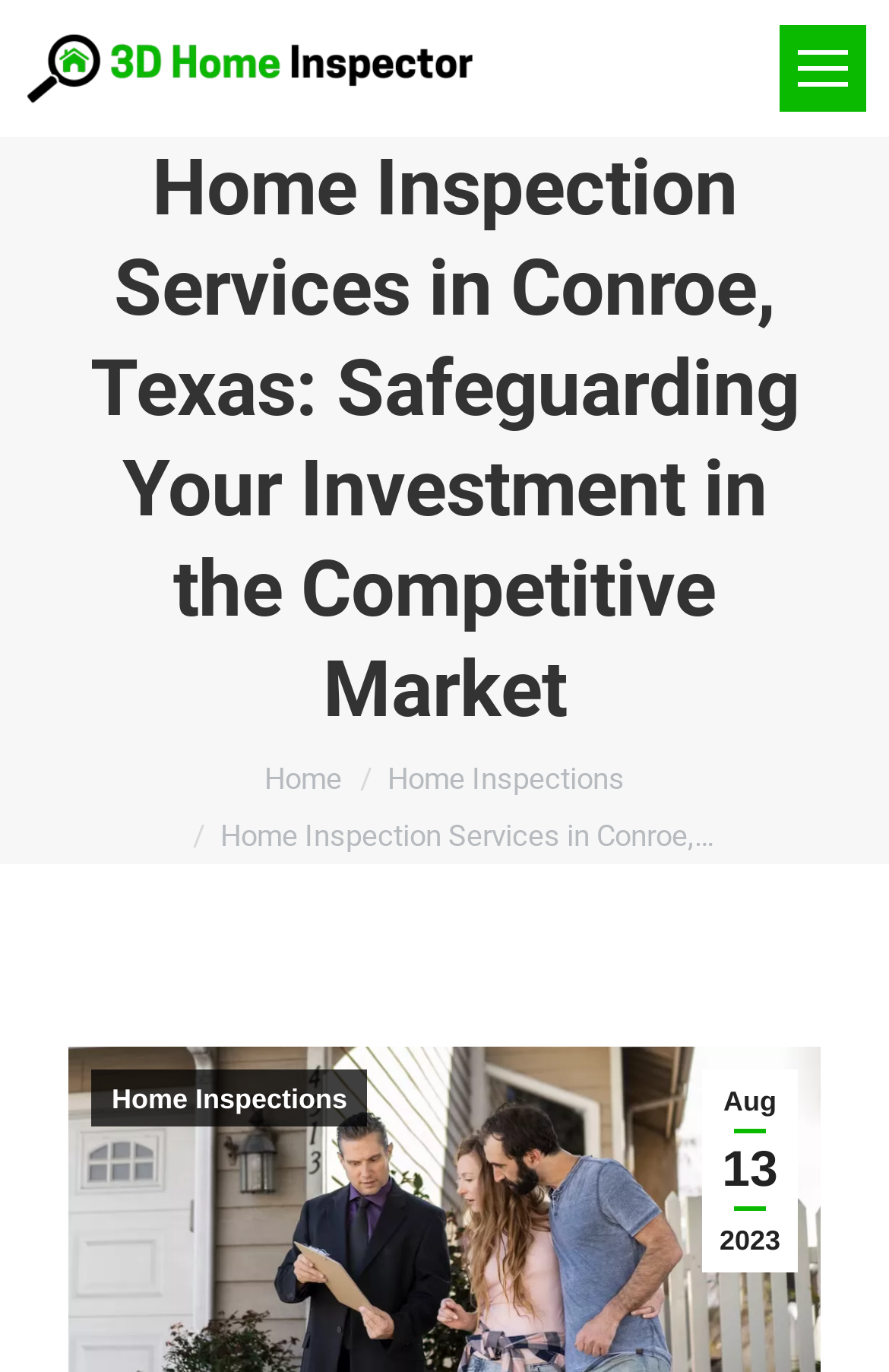Locate the UI element described by parent_node: Videos and provide its bounding box coordinates. Use the format (top-left x, top-left y, bottom-right x, bottom-right y) with all values as floating point numbers between 0 and 1.

None